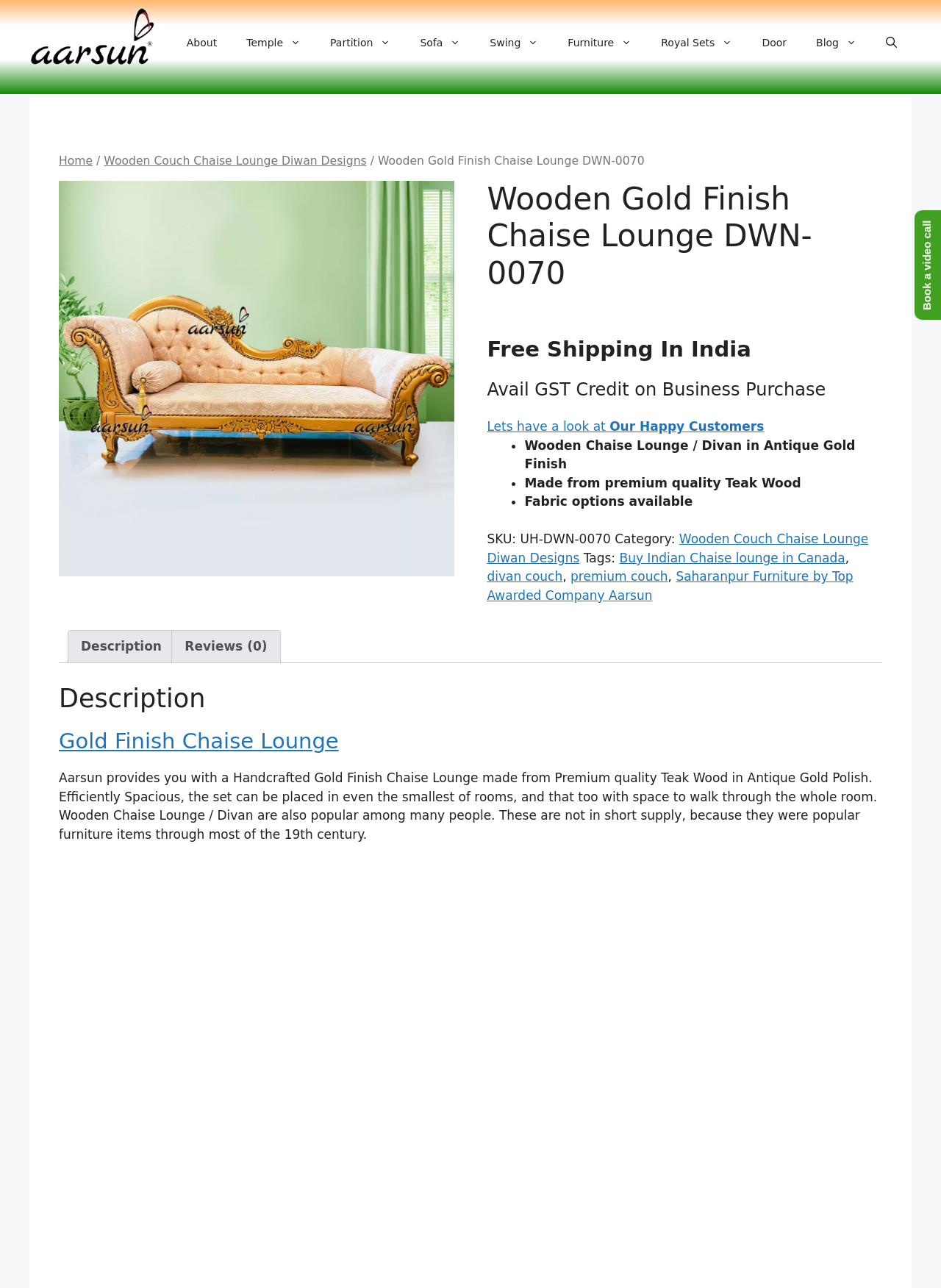Given the description: "Swing", determine the bounding box coordinates of the UI element. The coordinates should be formatted as four float numbers between 0 and 1, [left, top, right, bottom].

[0.505, 0.027, 0.588, 0.039]